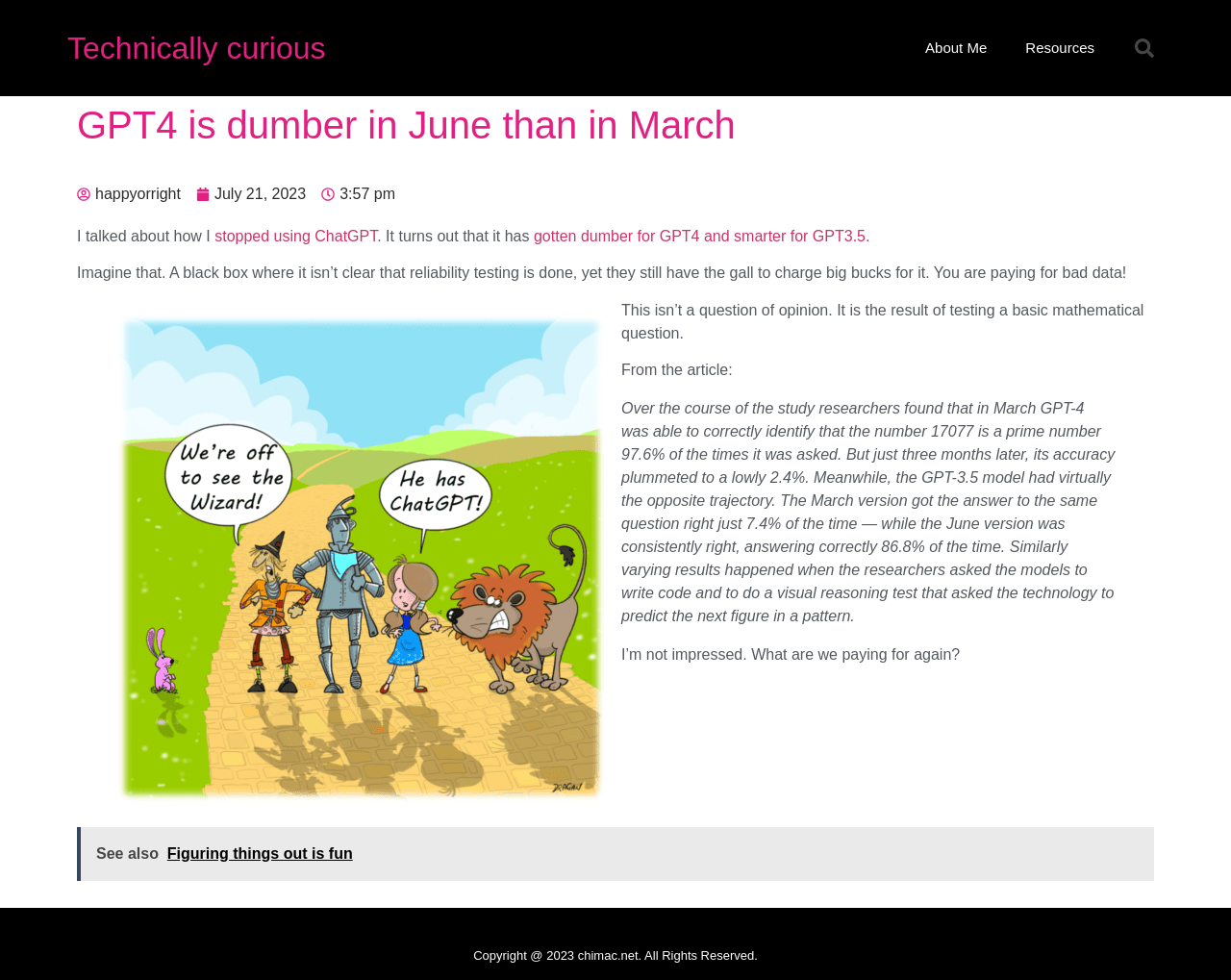Bounding box coordinates are given in the format (top-left x, top-left y, bottom-right x, bottom-right y). All values should be floating point numbers between 0 and 1. Provide the bounding box coordinate for the UI element described as: happyorright

[0.062, 0.186, 0.147, 0.21]